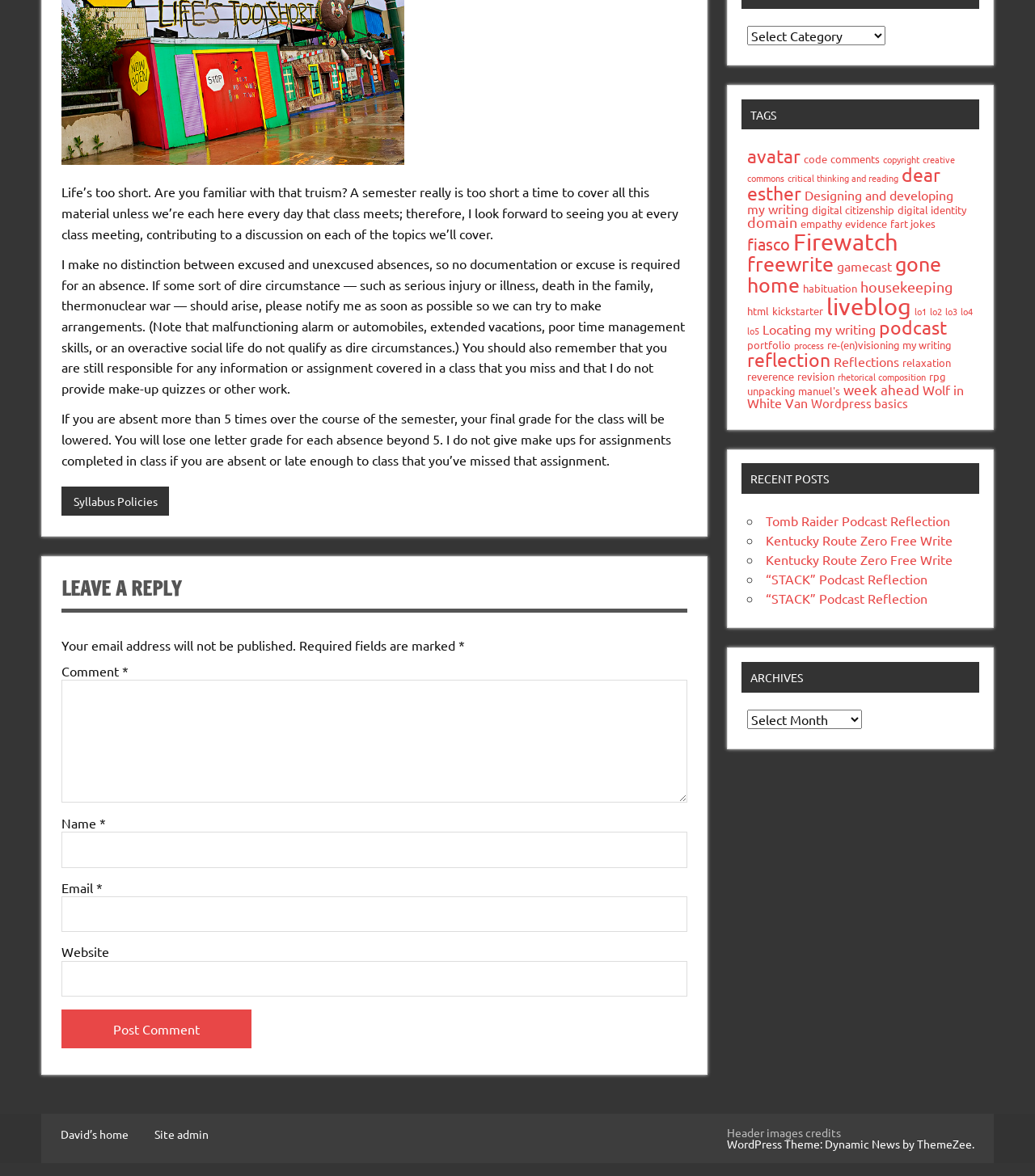Using the provided element description, identify the bounding box coordinates as (top-left x, top-left y, bottom-right x, bottom-right y). Ensure all values are between 0 and 1. Description: Locating my writing

[0.737, 0.273, 0.846, 0.287]